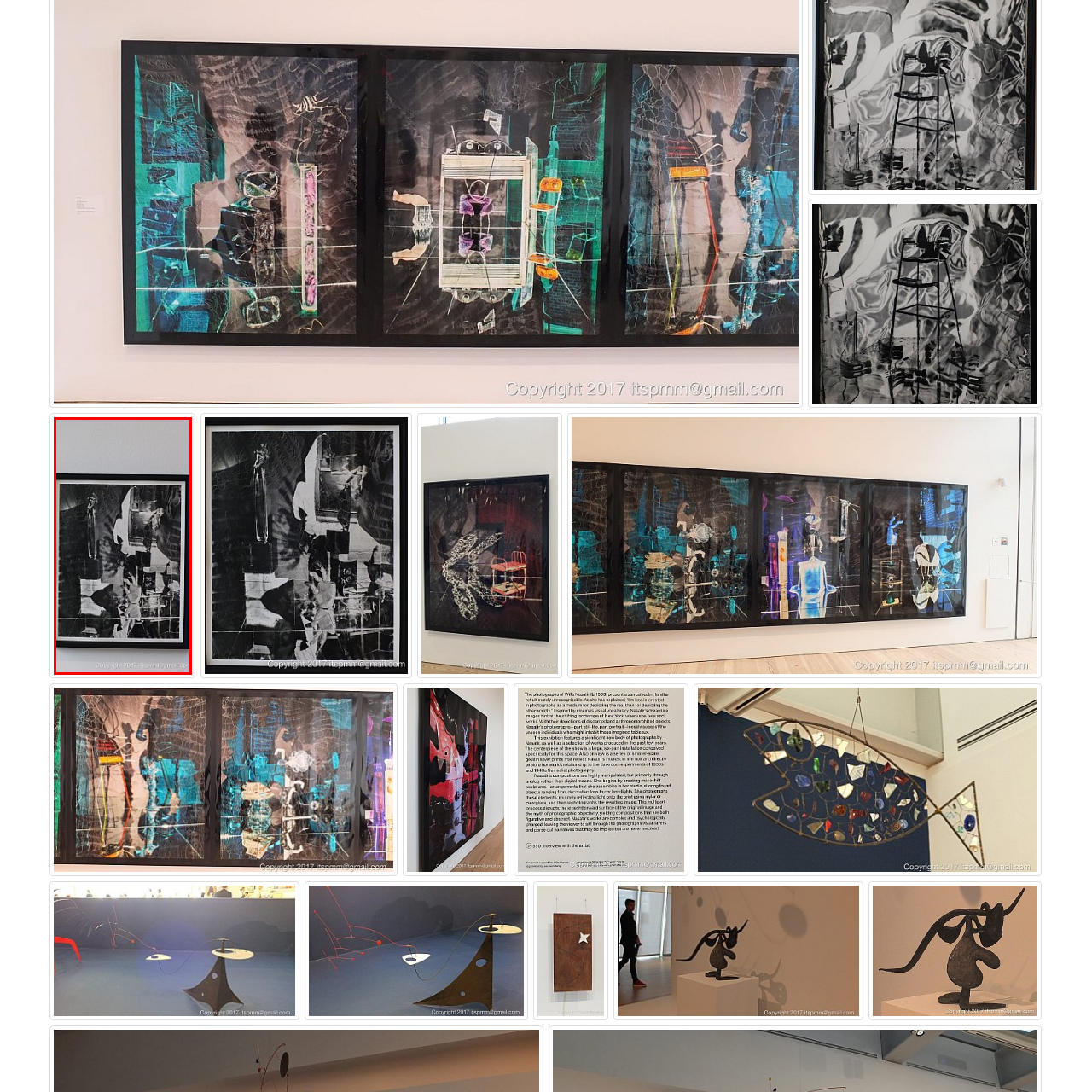Describe in detail what is happening in the image highlighted by the red border.

This striking black and white artwork, displayed in a sleek frame, showcases an abstract composition that captivates the viewer. The image presents a dynamic interplay of shapes and textures, with layers that create a sense of depth and movement. The carefully arranged elements, reminiscent of modernist styles, evoke a feeling of fragmentation and complexity.

The contrasting light and shadows enhance the visual intrigue, drawing attention to various features within the composition. This piece invites interpretation, allowing viewers to engage with the artwork on multiple levels—be it artistic intent or emotional response. Perfectly suited for display in a contemporary art museum like the Whitney, this image continues to resonate with themes of modernity and abstraction, reflecting the innovative spirit of its creator.